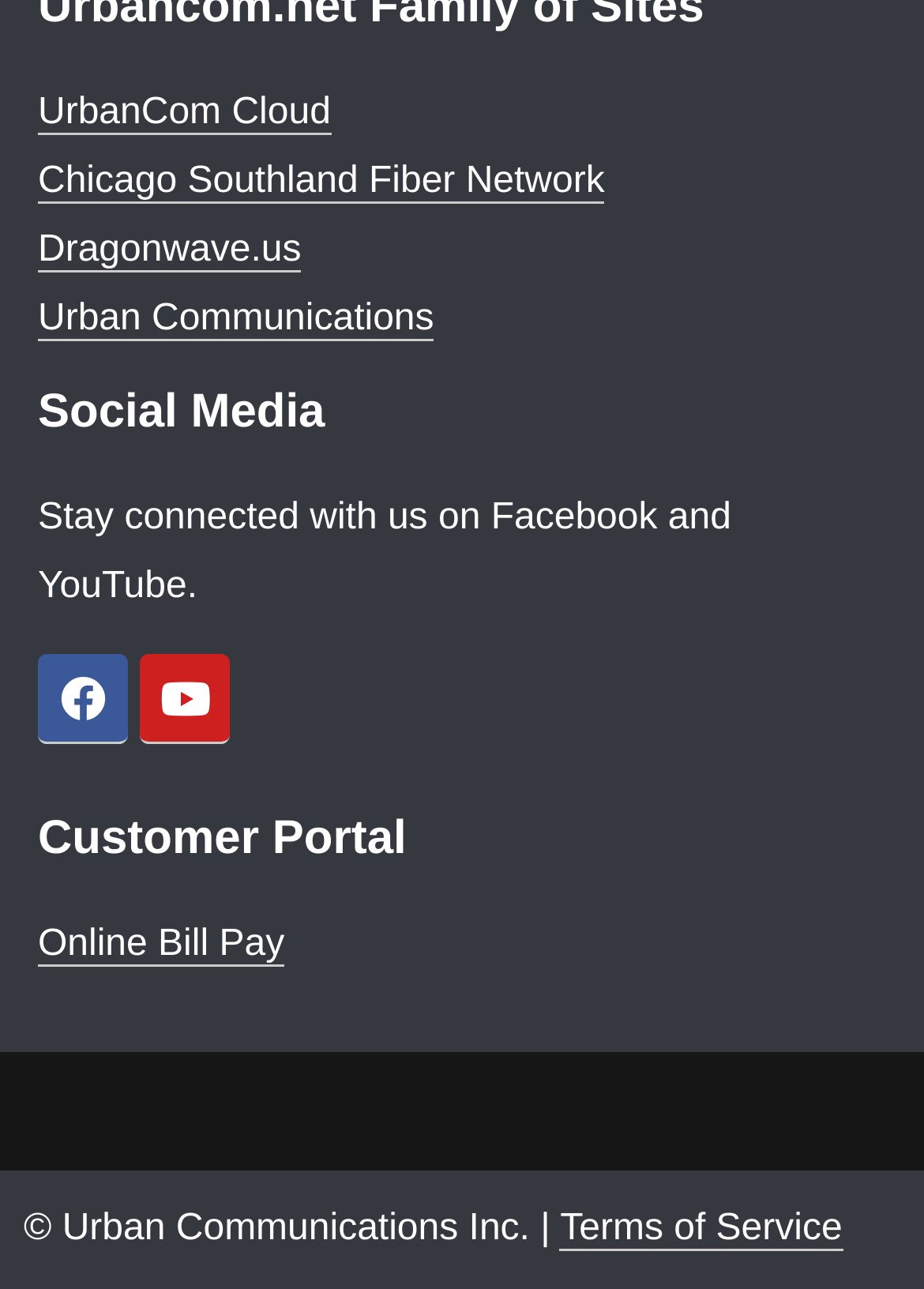How many links are in the top section?
From the screenshot, provide a brief answer in one word or phrase.

4